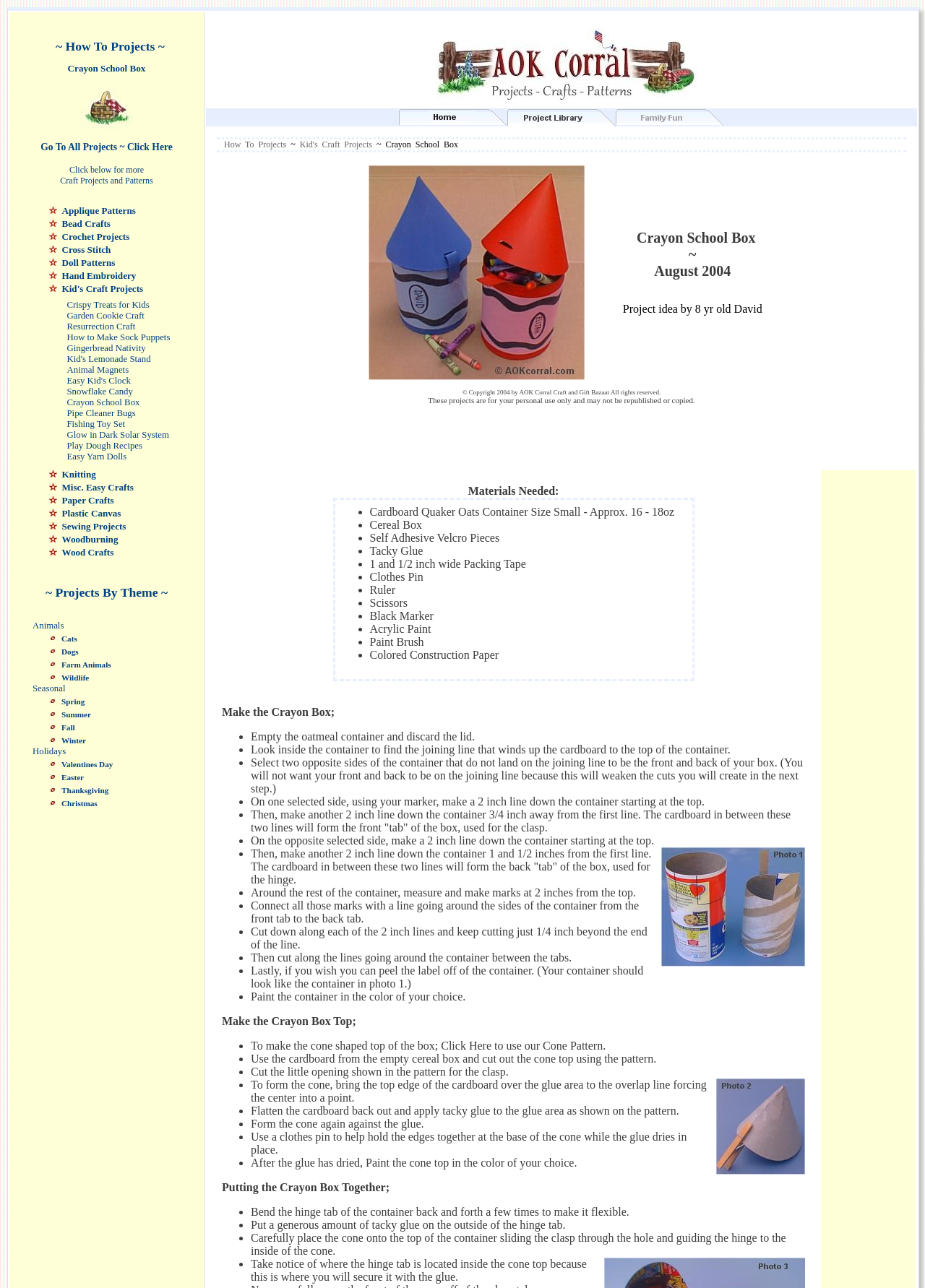Please identify the bounding box coordinates of where to click in order to follow the instruction: "Click on 'Go To All Projects ~ Click Here'".

[0.044, 0.11, 0.187, 0.119]